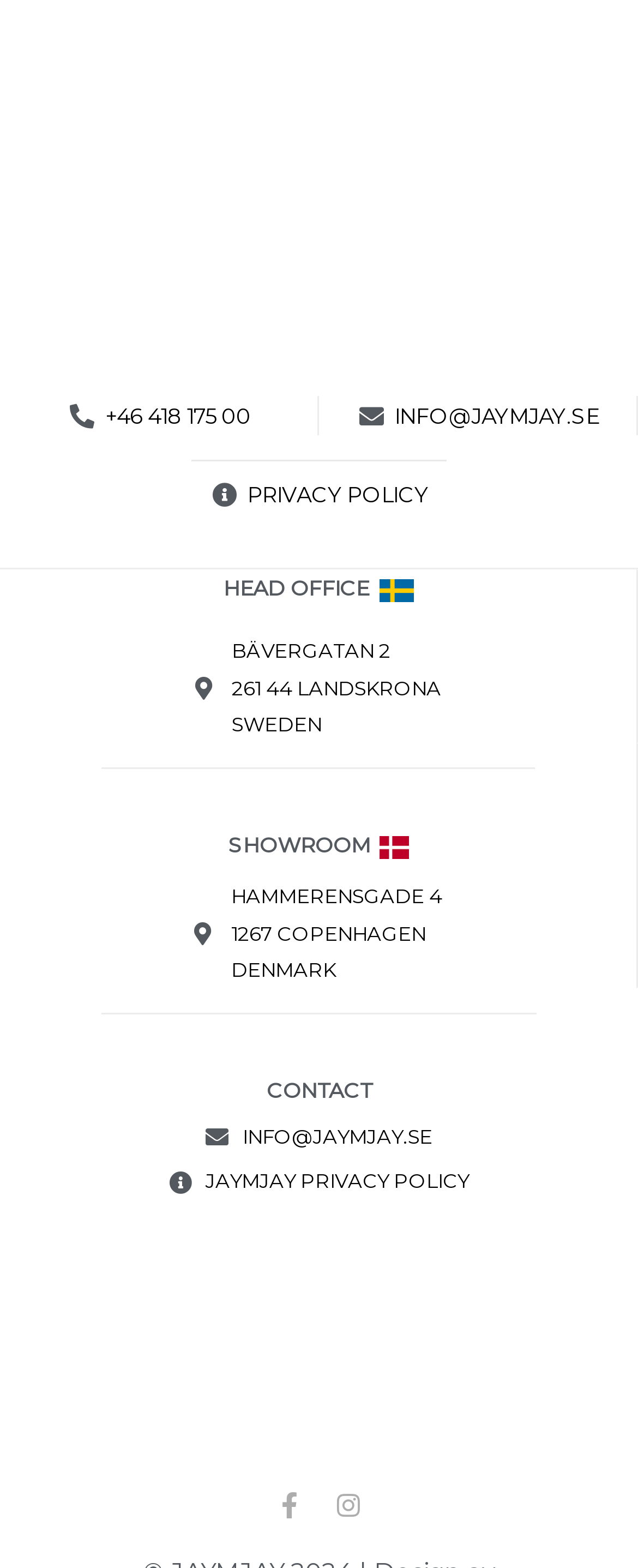Determine the bounding box coordinates for the clickable element to execute this instruction: "Contact via email". Provide the coordinates as four float numbers between 0 and 1, i.e., [left, top, right, bottom].

[0.0, 0.714, 1.0, 0.737]